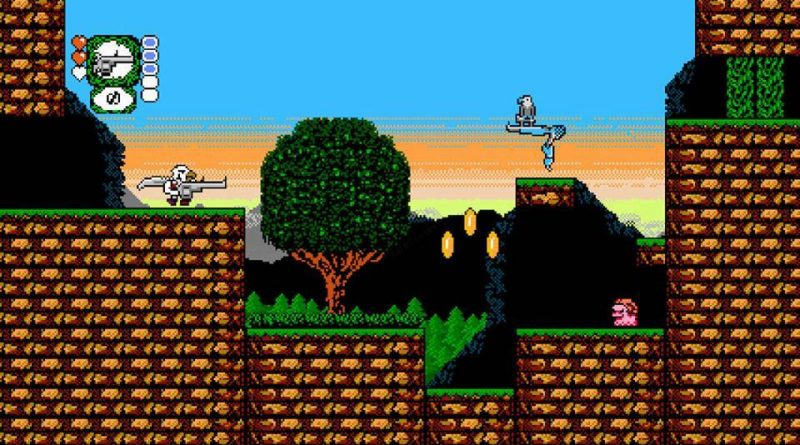Describe all the visual components present in the image.

The image showcases a vibrant scene from the retro-inspired action-platformer game **"Revenge of the Bird King,"** set to be released on **Nintendo Switch** on **December 27, 2018**. In this pixel-art style depiction, a character resembling a bird-man wields a weapon, poised on one of the platforms in a richly textured environment characterized by pixelated trees and vibrant colors. Below, another creature resembling a small pink character is seen, alongside floating coins that hint at collectible opportunities within the game.

This screenshot encapsulates the playful and whimsical essence of the game, suggesting elements of adventure and exploration, as players will plant seeds, grow weapons, and engage in classic jump-and-shoot action. With its charming aesthetic and innovative gameplay, players can anticipate a unique blend of platforming challenges with RPG-like mechanics.